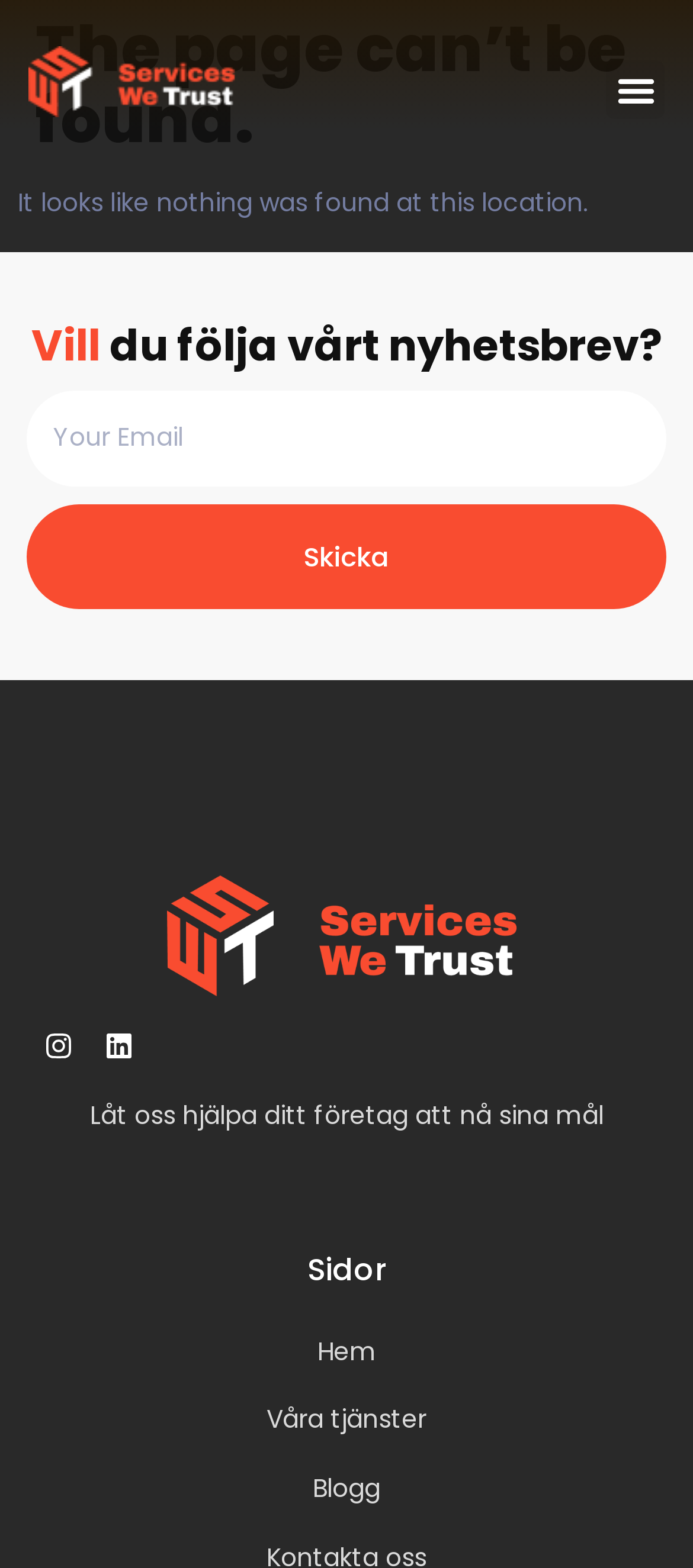Extract the bounding box of the UI element described as: "01233 228749".

None